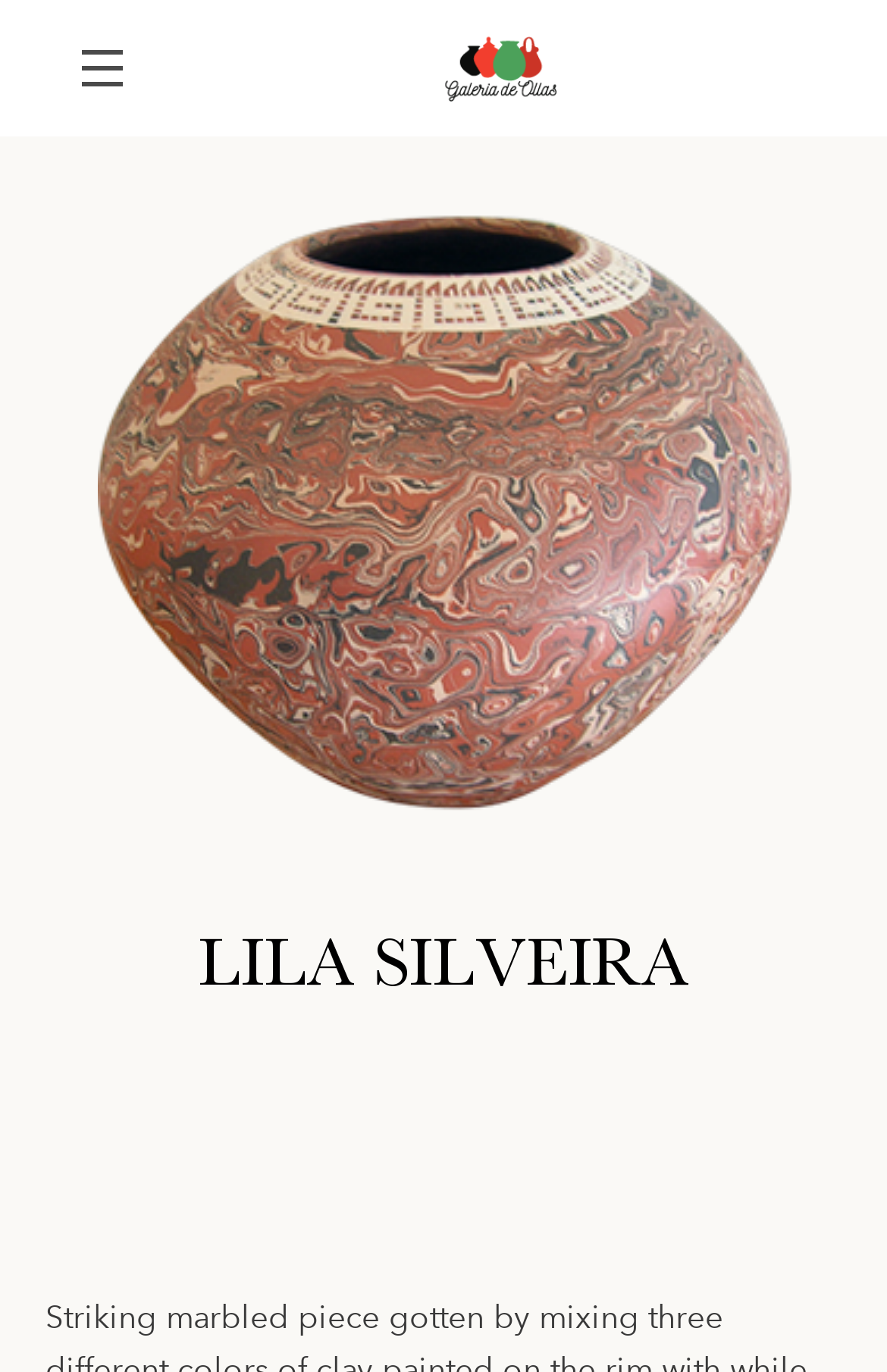Is there an image slideshow on the webpage?
Look at the webpage screenshot and answer the question with a detailed explanation.

The webpage has a link 'Open image in slideshow', indicating that there is an image slideshow feature available.